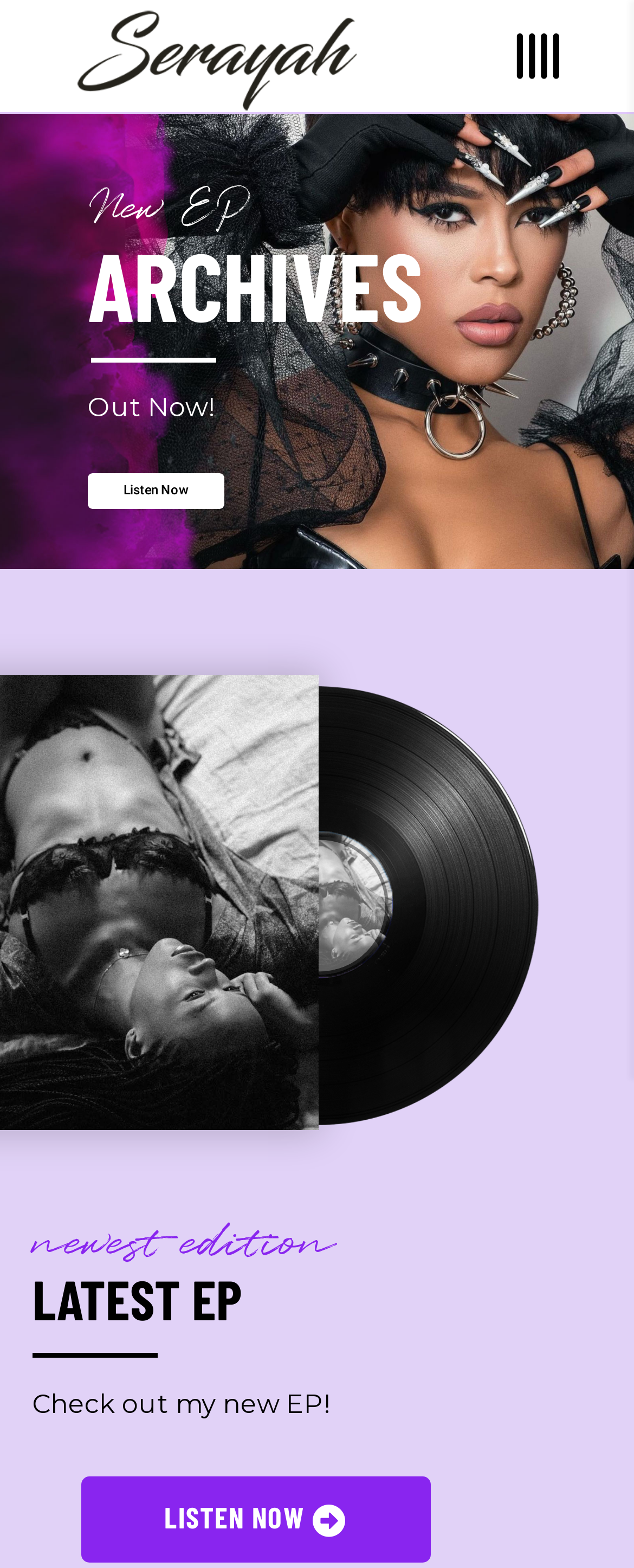Please provide a one-word or short phrase answer to the question:
What is the call-to-action for the latest EP?

Listen Now